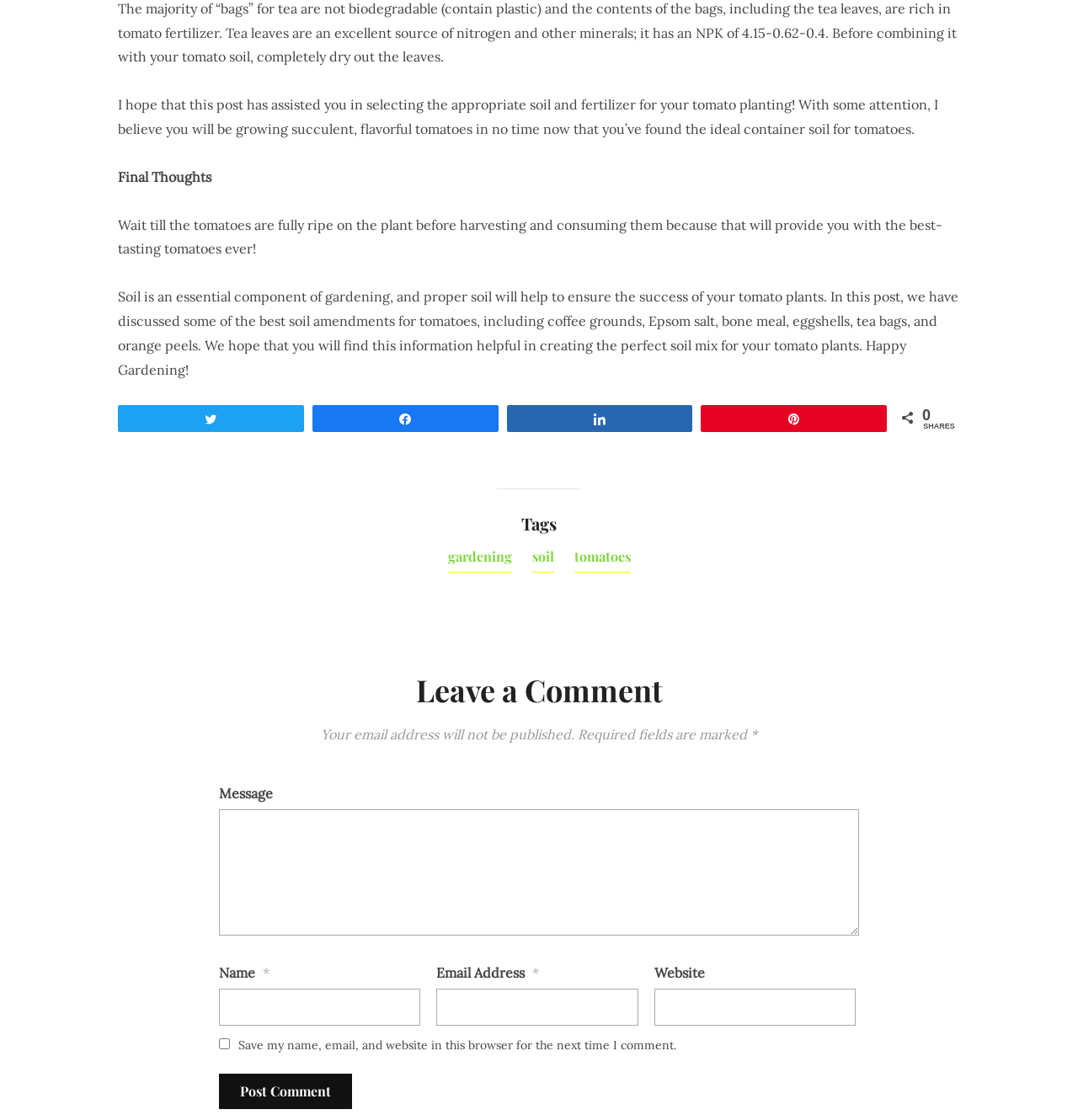Predict the bounding box for the UI component with the following description: "parent_node: Website name="url"".

[0.607, 0.883, 0.794, 0.915]